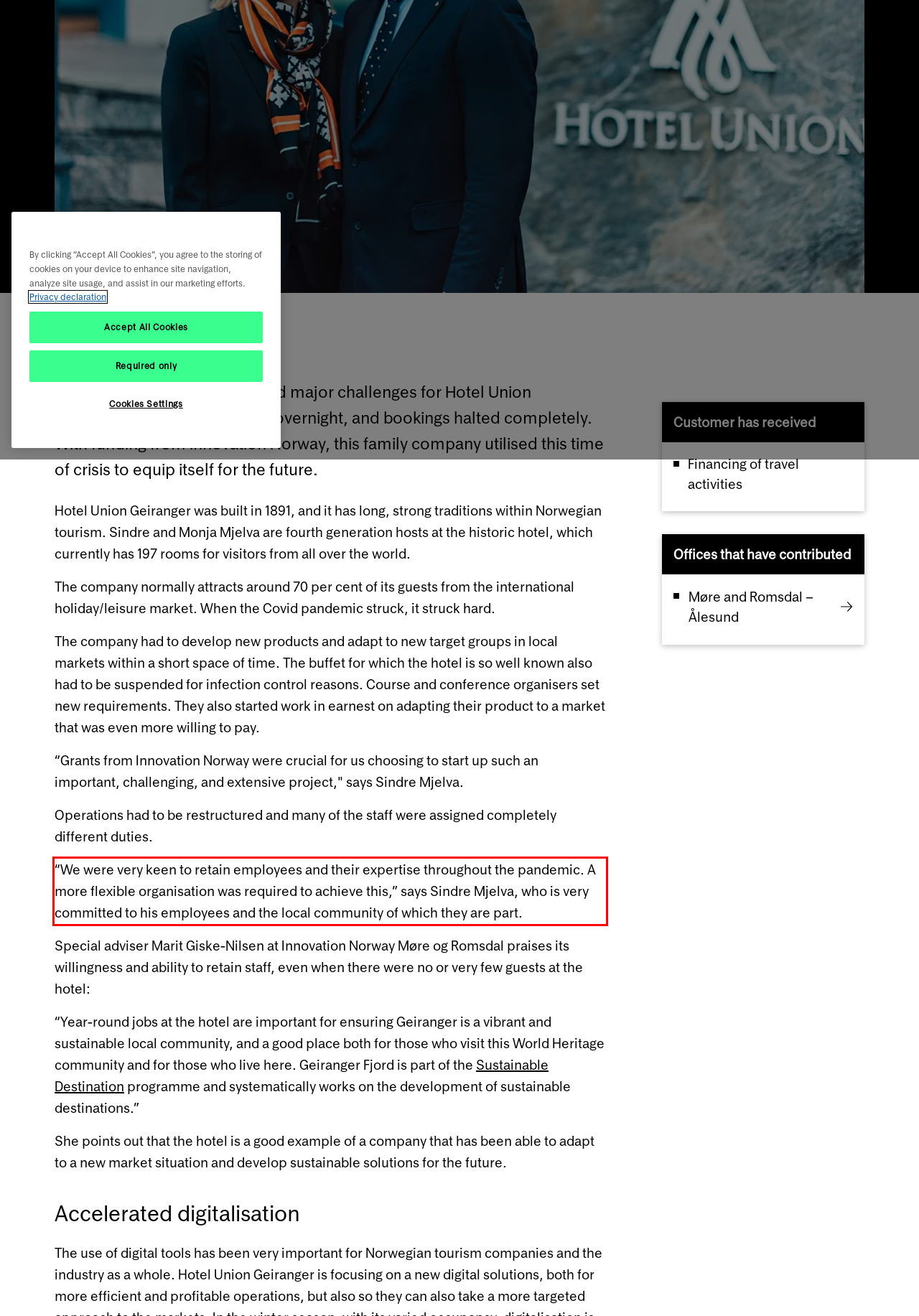You have a screenshot of a webpage with a red bounding box. Identify and extract the text content located inside the red bounding box.

“We were very keen to retain employees and their expertise throughout the pandemic. A more flexible organisation was required to achieve this,” says Sindre Mjelva, who is very committed to his employees and the local community of which they are part.